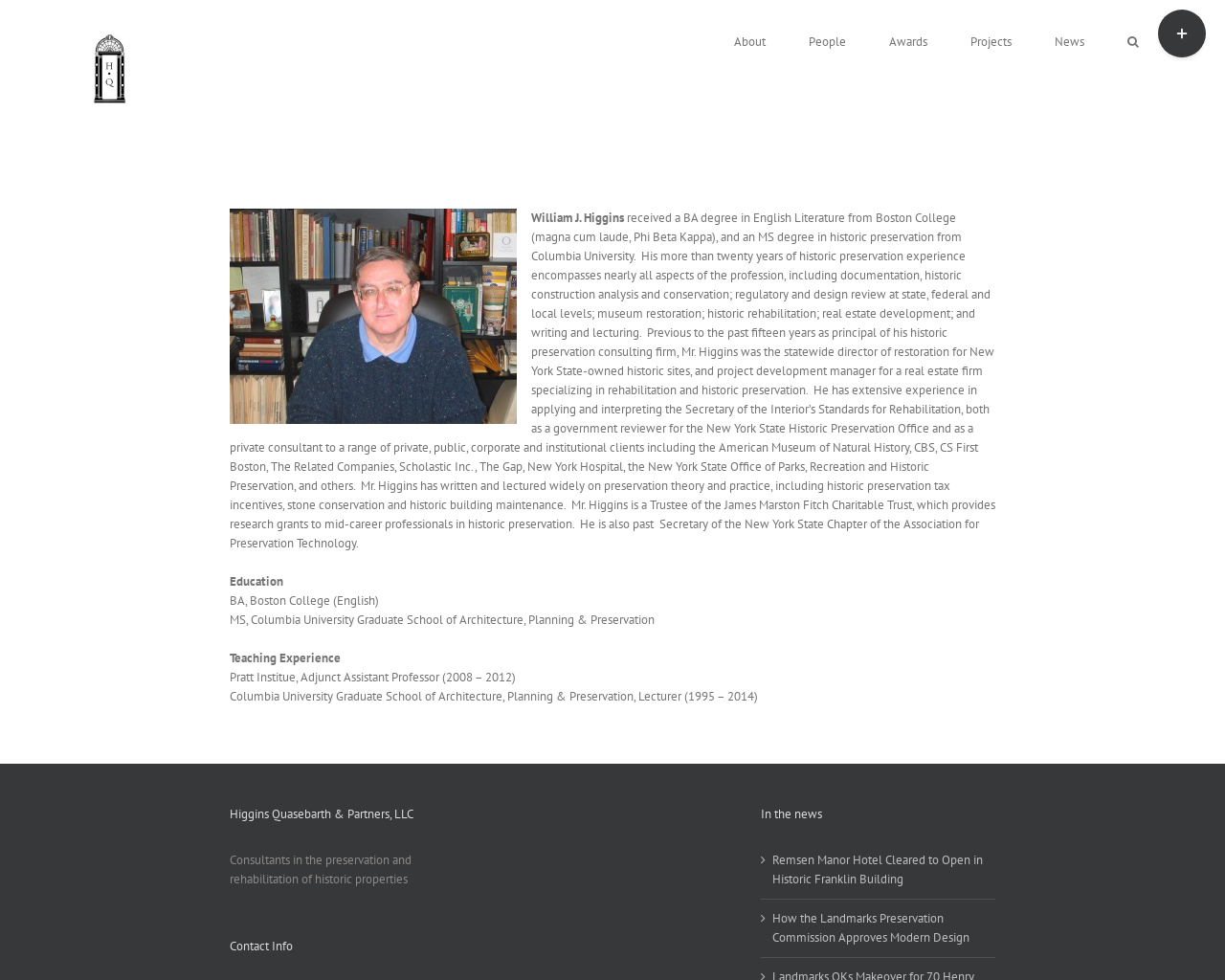Generate a comprehensive description of the webpage content.

The webpage is about William J. Higgins, a professional in historic preservation. At the top left corner, there is a logo of Higgins Quasebarth & Partners LLC, accompanied by a navigation menu with links to "About", "People", "Awards", "Projects", "News", and a search button. 

Below the navigation menu, there is a main section that takes up most of the page. On the left side of this section, there is a photo of Bill Higgins. To the right of the photo, there is a brief introduction to William J. Higgins, followed by a detailed description of his experience and qualifications in historic preservation. This description is divided into several paragraphs, covering his education, work experience, and expertise in applying and interpreting the Secretary of the Interior’s Standards for Rehabilitation.

Below the introduction, there are several sections with headings, including "Education", "Teaching Experience", and "Higgins Quasebarth & Partners, LLC", which provide more information about William J. Higgins' background and profession. 

On the right side of the main section, there is a section with a heading "In the news", which contains two links to news articles related to historic preservation. 

At the top right corner, there is a link to toggle a sliding bar area.